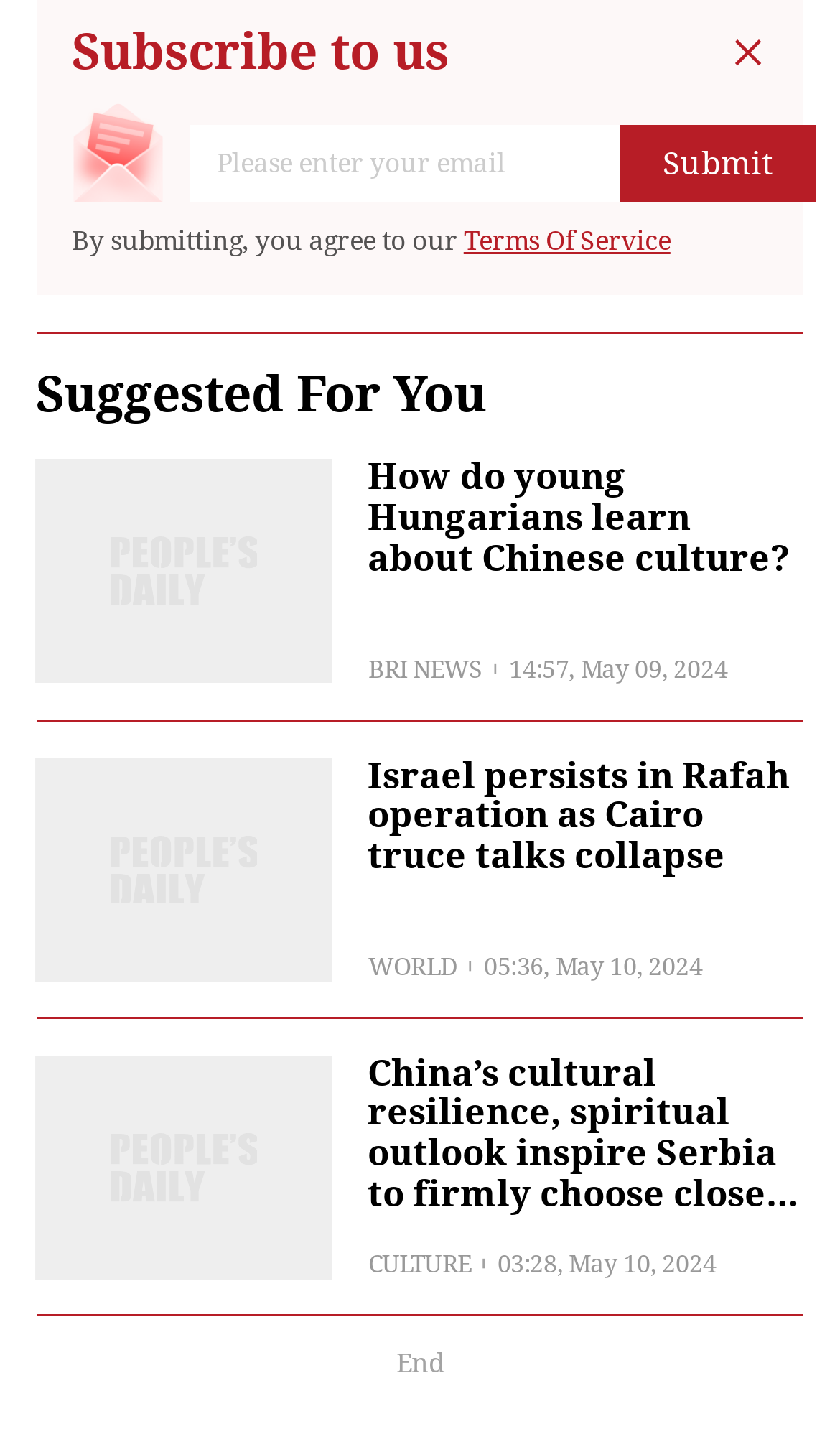Locate the UI element that matches the description Terms Of Service in the webpage screenshot. Return the bounding box coordinates in the format (top-left x, top-left y, bottom-right x, bottom-right y), with values ranging from 0 to 1.

[0.552, 0.156, 0.798, 0.178]